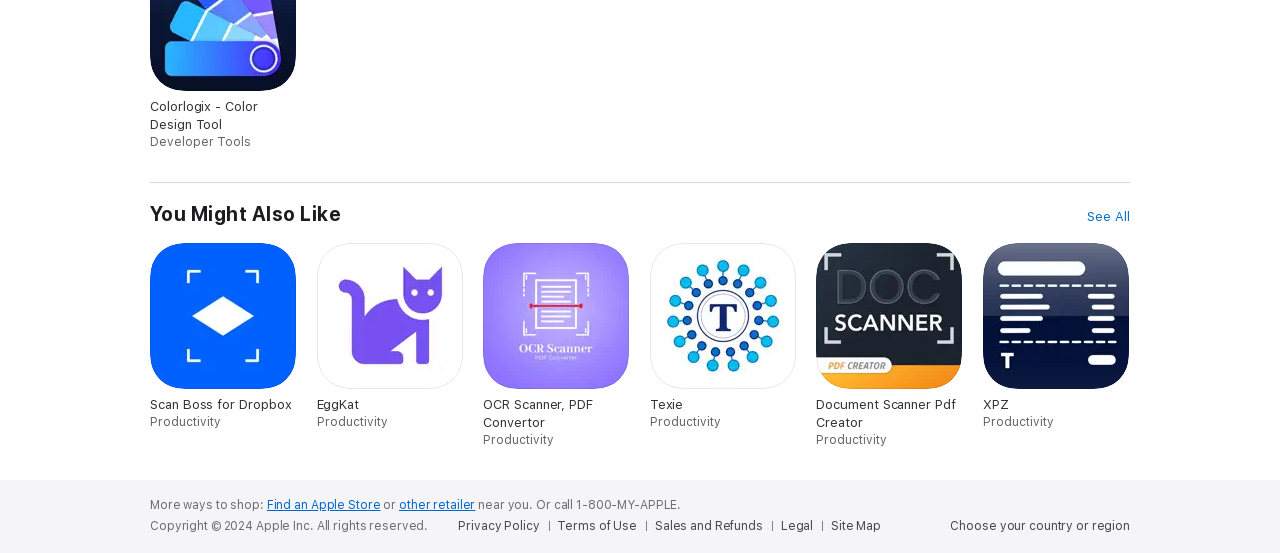Respond with a single word or phrase:
What is the phone number to call for assistance?

1-800-MY-APPLE